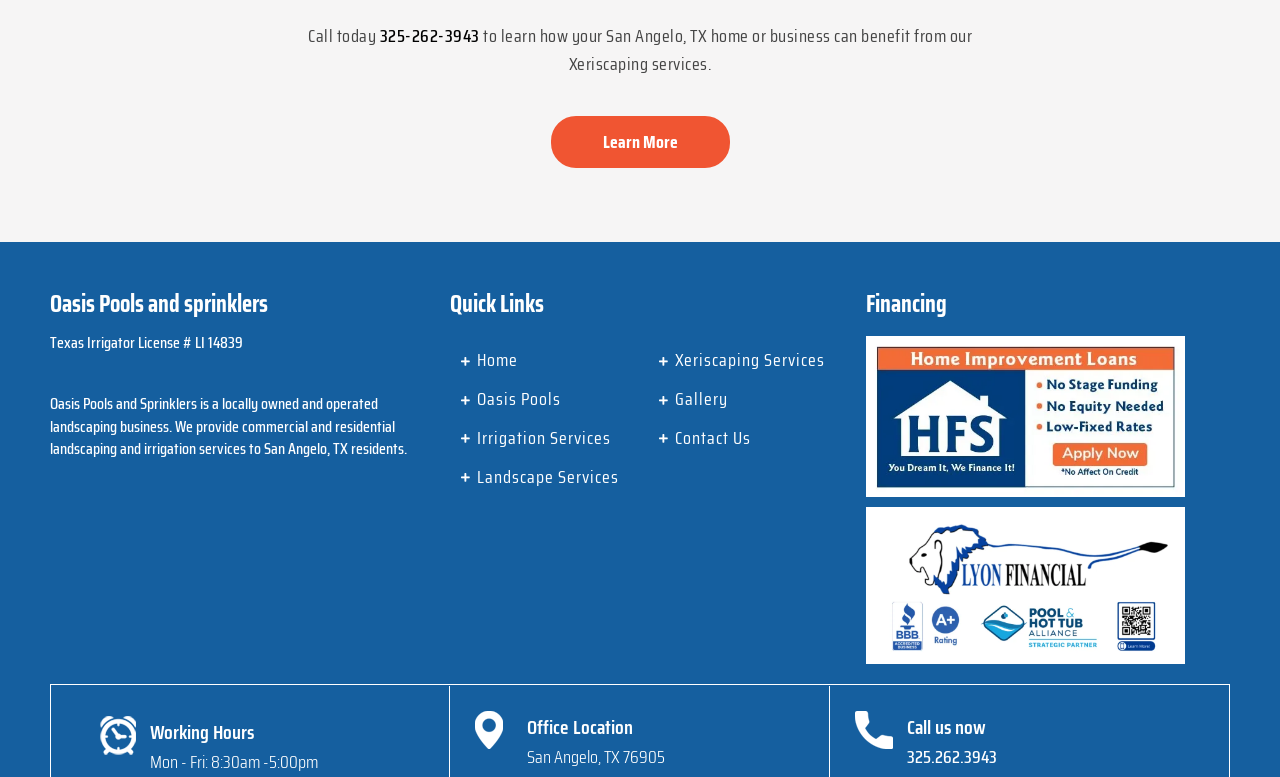Based on the element description: "325-262-3943", identify the bounding box coordinates for this UI element. The coordinates must be four float numbers between 0 and 1, listed as [left, top, right, bottom].

[0.296, 0.029, 0.375, 0.065]